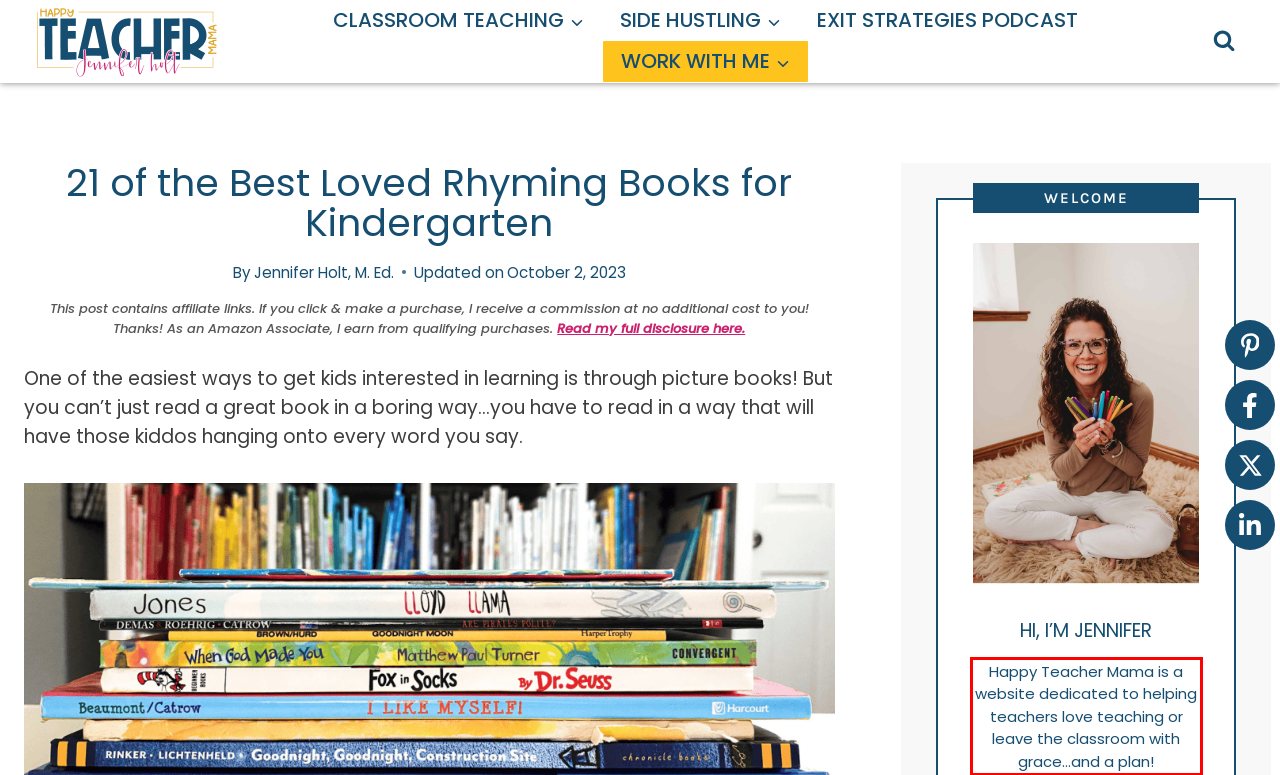Given a webpage screenshot, locate the red bounding box and extract the text content found inside it.

Happy Teacher Mama is a website dedicated to helping teachers love teaching or leave the classroom with grace…and a plan!